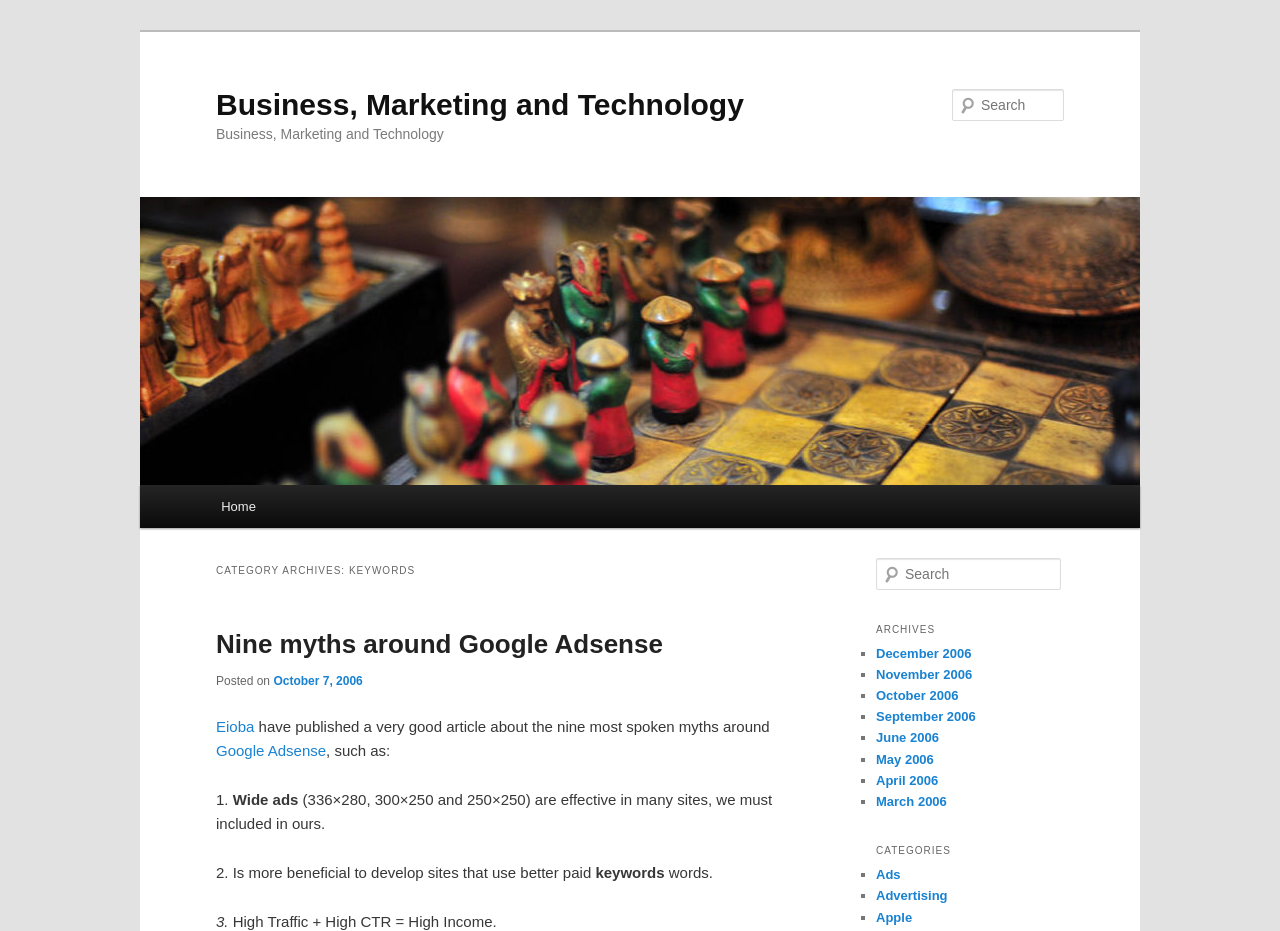Where is the search textbox located?
From the screenshot, supply a one-word or short-phrase answer.

Top right corner